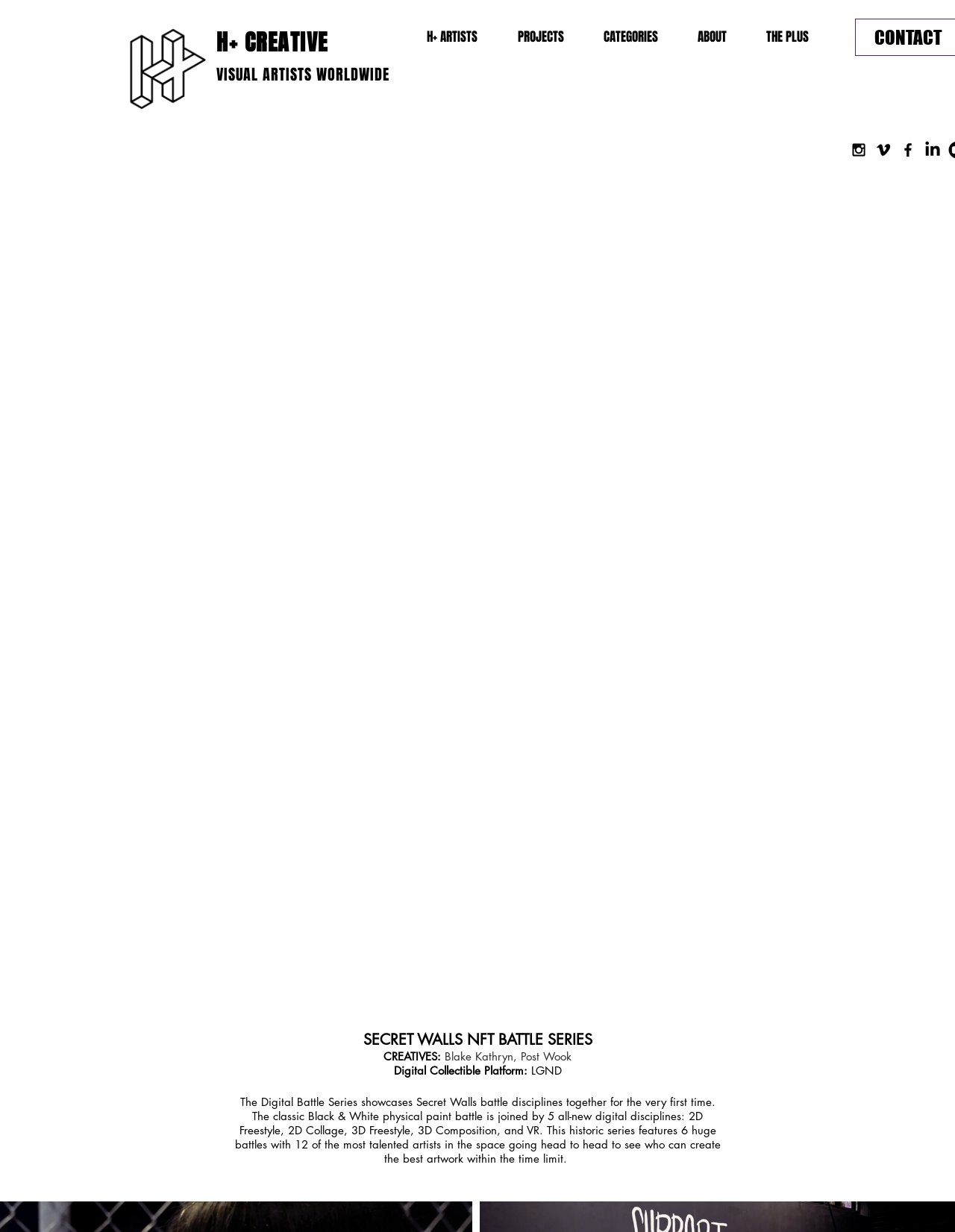Bounding box coordinates are given in the format (top-left x, top-left y, bottom-right x, bottom-right y). All values should be floating point numbers between 0 and 1. Provide the bounding box coordinate for the UI element described as: H+ ARTISTS

[0.426, 0.015, 0.521, 0.045]